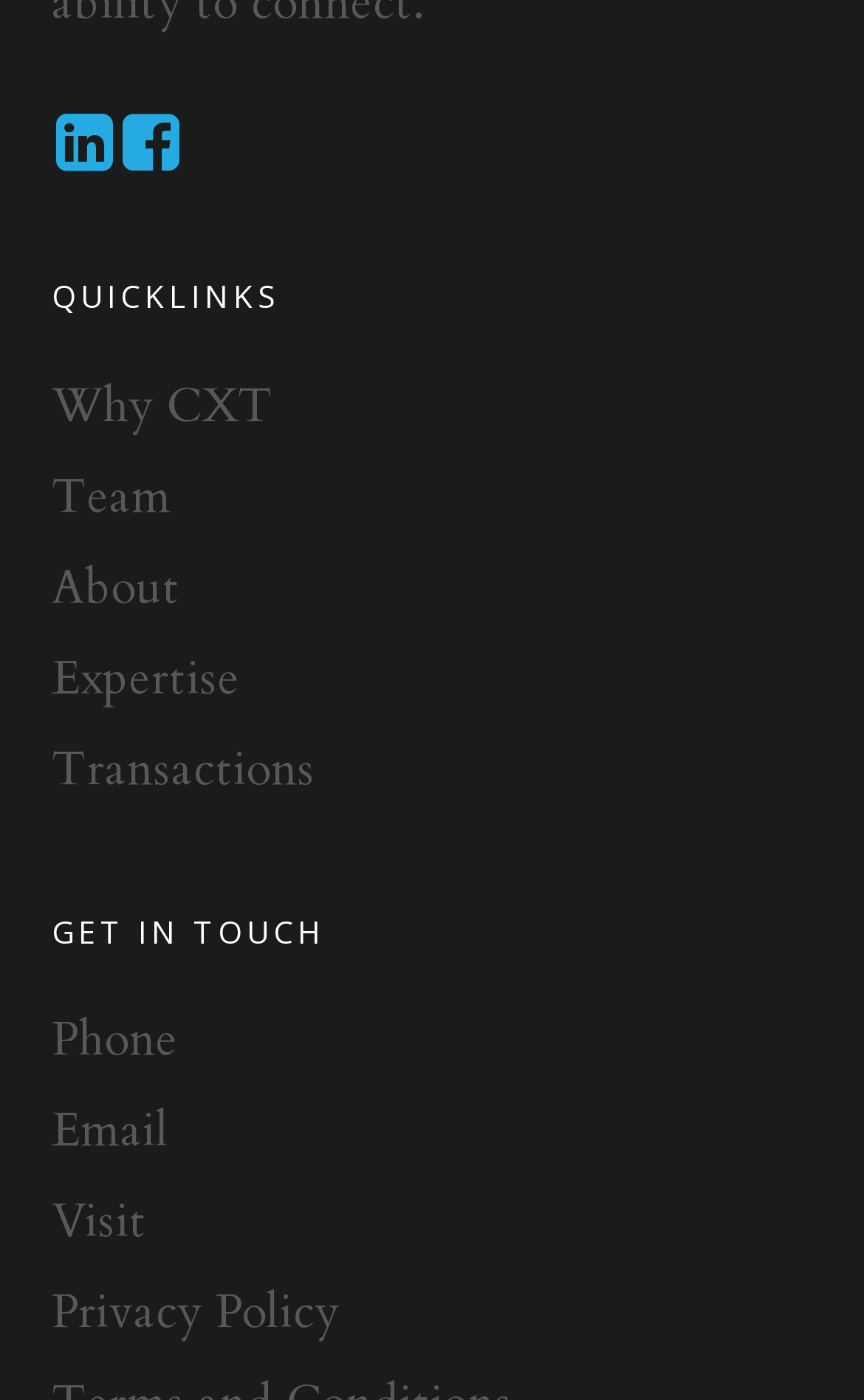How many links are on the webpage?
Using the visual information, reply with a single word or short phrase.

10